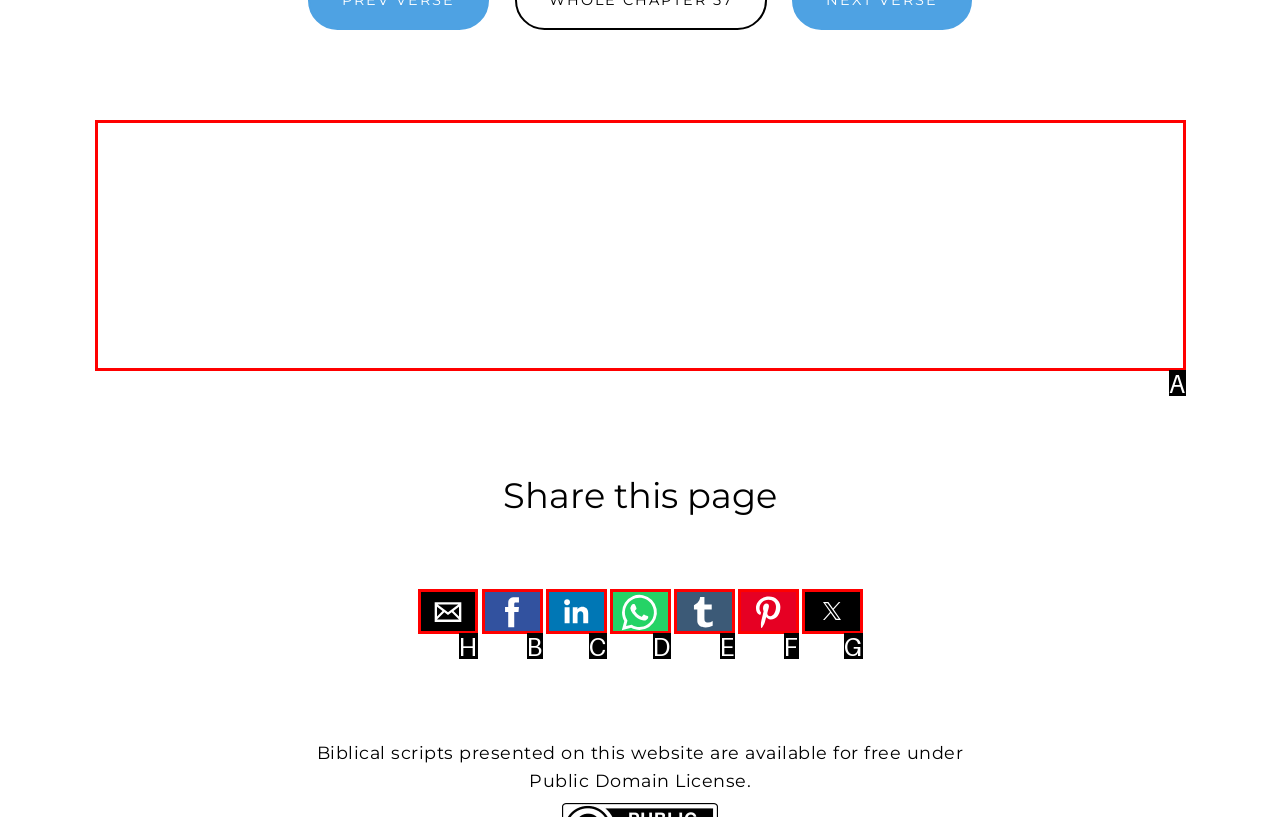Select the HTML element that needs to be clicked to perform the task: Share this page by email. Reply with the letter of the chosen option.

H